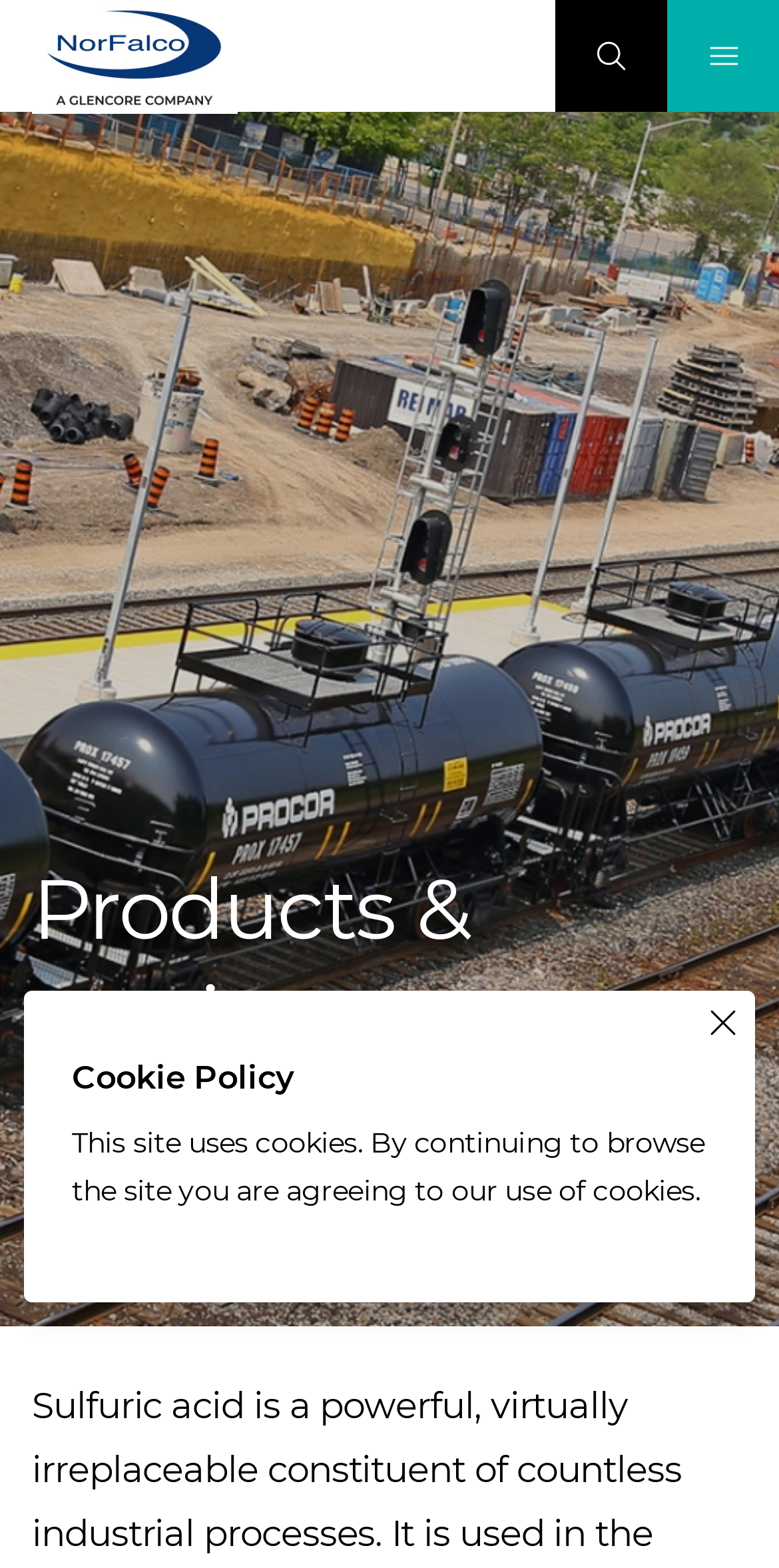Generate a thorough caption detailing the webpage content.

The webpage is titled "Products & services" and has a header section at the top, spanning the full width of the page. In the top-left corner, there is a link to "NorFalco" accompanied by an image. On the top-right side, there are two buttons, "Search" and "Toggle Navigation", each with an icon. 

Below the header section, there is a large figure that occupies the full width of the page, containing an image related to "Products & services". 

Further down, there is a heading that reads "Products & services" with an image on the right side. Below the heading, there is a notification about the website's cookie policy, which includes a brief statement about the use of cookies on the site.